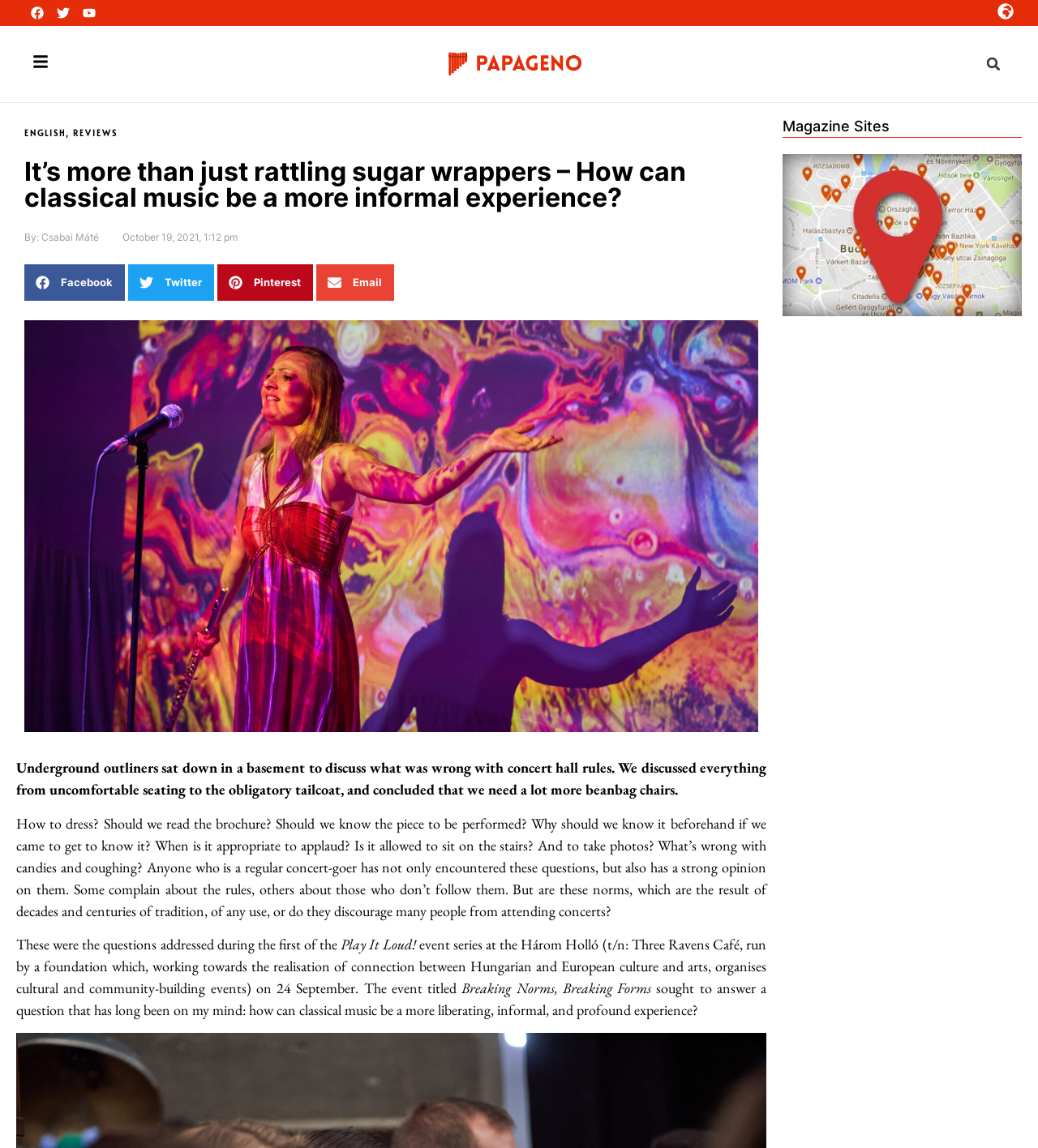Determine the bounding box for the UI element that matches this description: "alt="Papageno Logo"".

[0.39, 0.037, 0.602, 0.075]